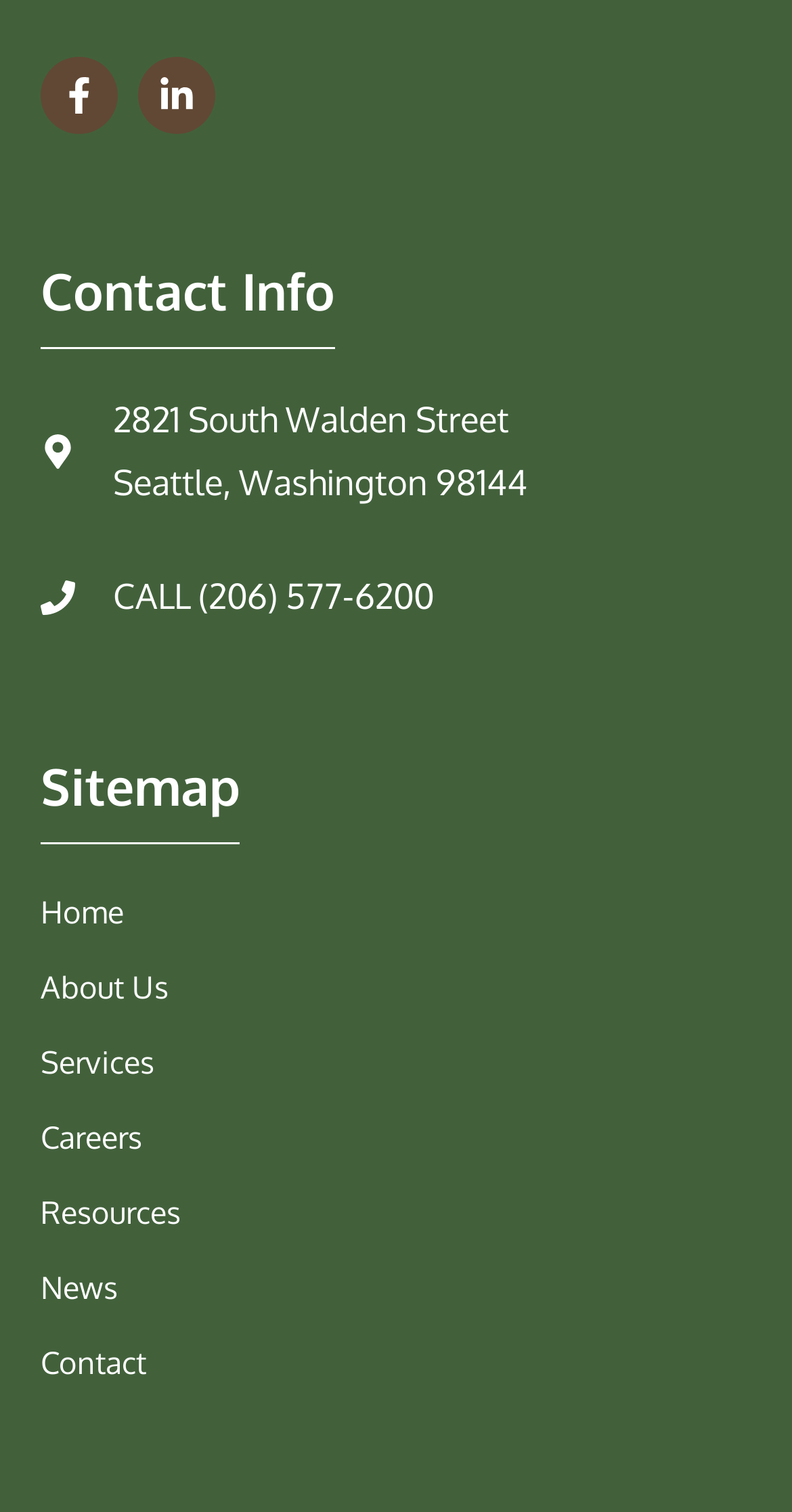Determine the bounding box coordinates of the target area to click to execute the following instruction: "visit about us page."

[0.051, 0.64, 0.213, 0.665]